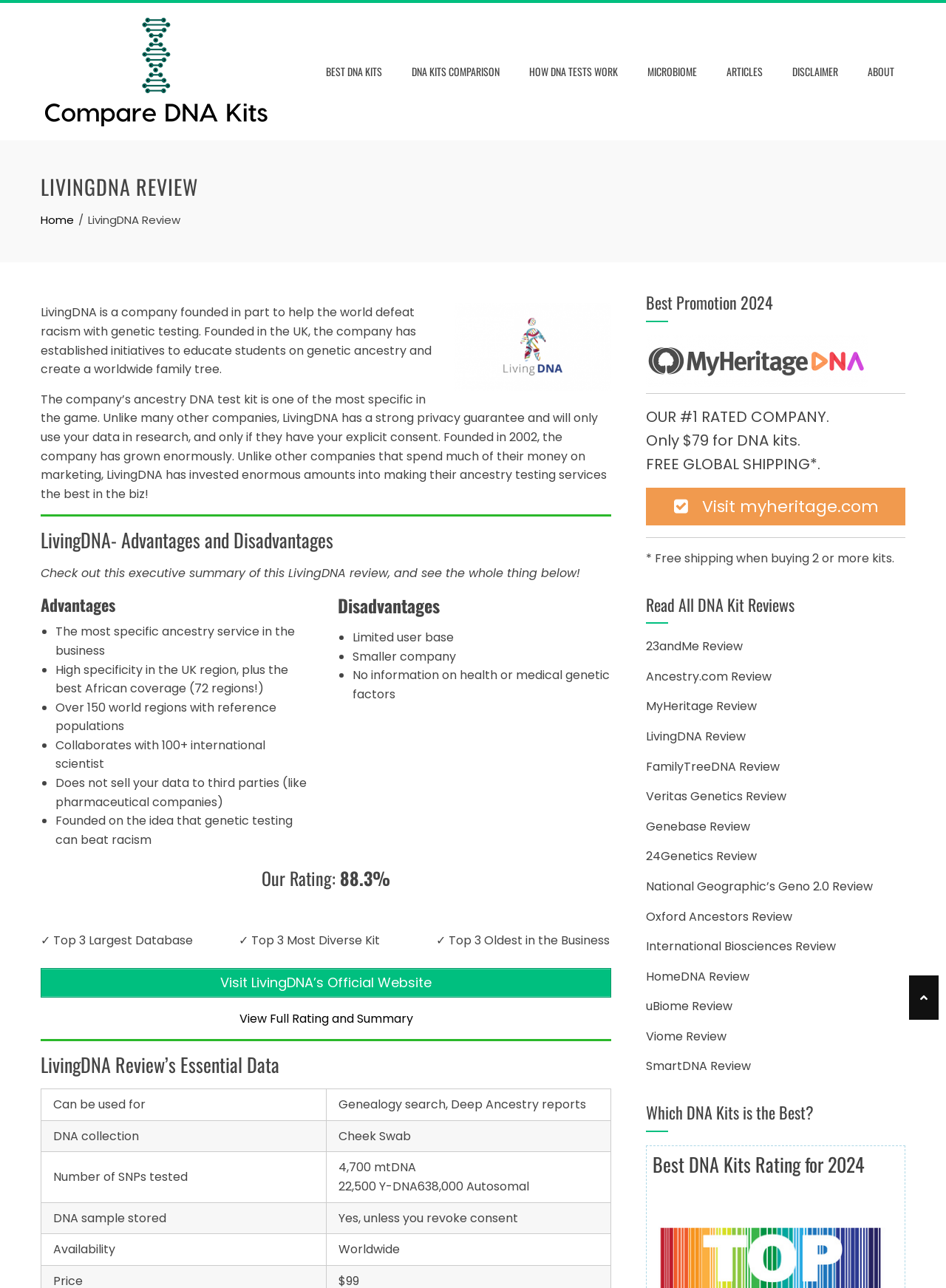Determine the bounding box coordinates of the clickable element to achieve the following action: 'Read 23andMe Review'. Provide the coordinates as four float values between 0 and 1, formatted as [left, top, right, bottom].

[0.683, 0.495, 0.785, 0.508]